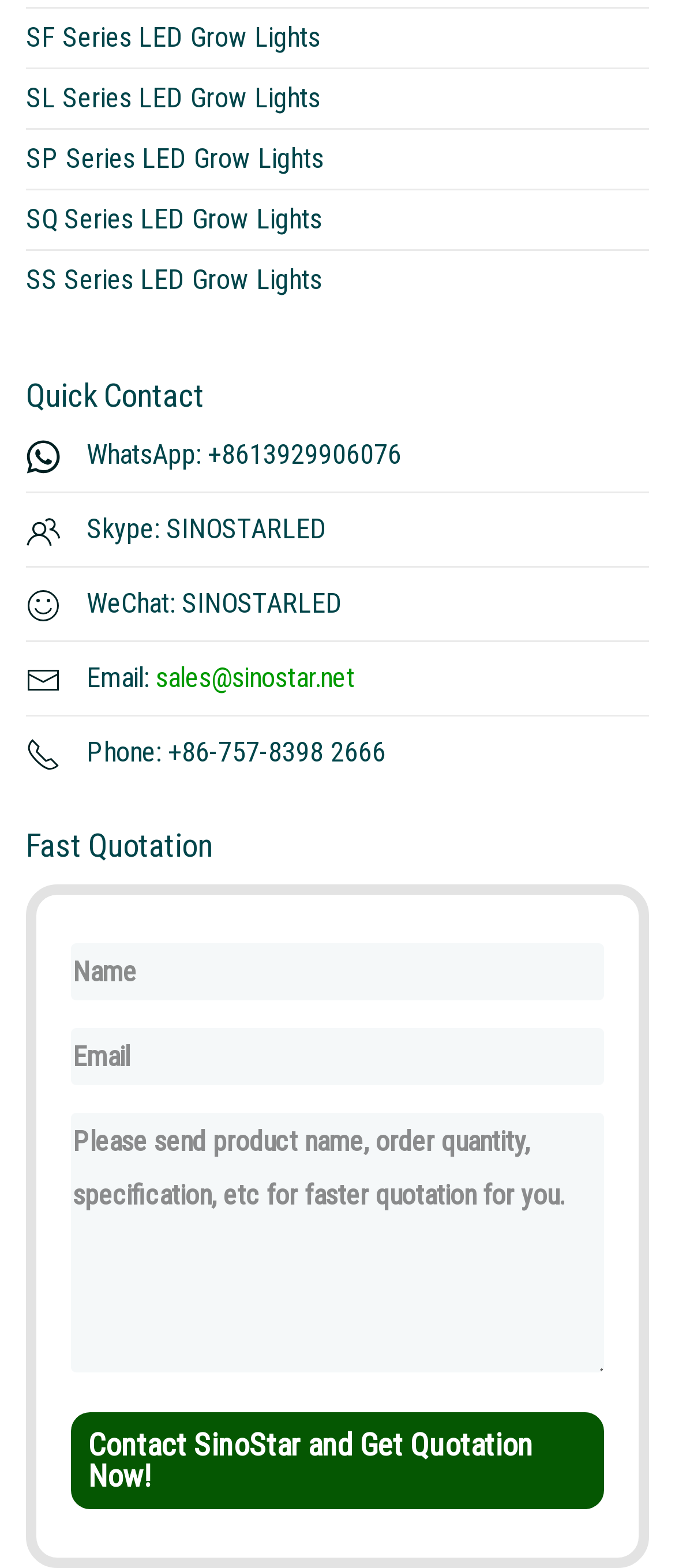Carefully examine the image and provide an in-depth answer to the question: What are the series of LED grow lights mentioned?

The webpage lists several series of LED grow lights, including SF, SL, SP, SQ, and SS, which are mentioned as links at the top of the page.